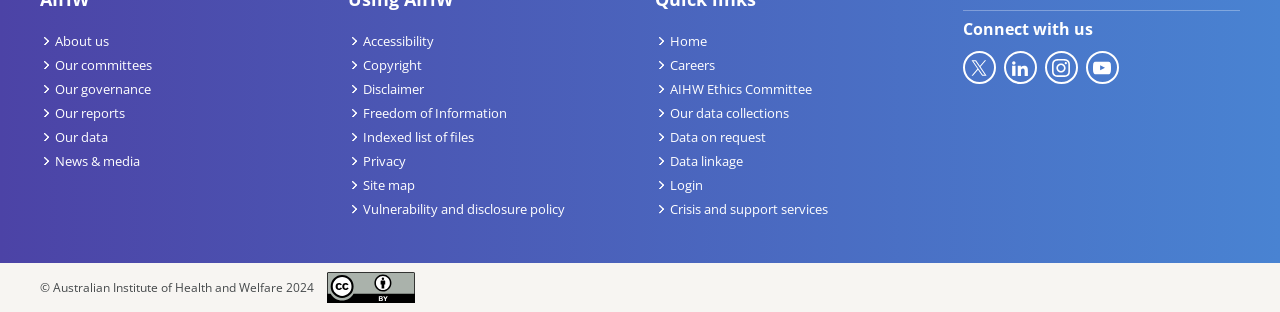Reply to the question below using a single word or brief phrase:
What is the first link on the left side of the webpage?

About us